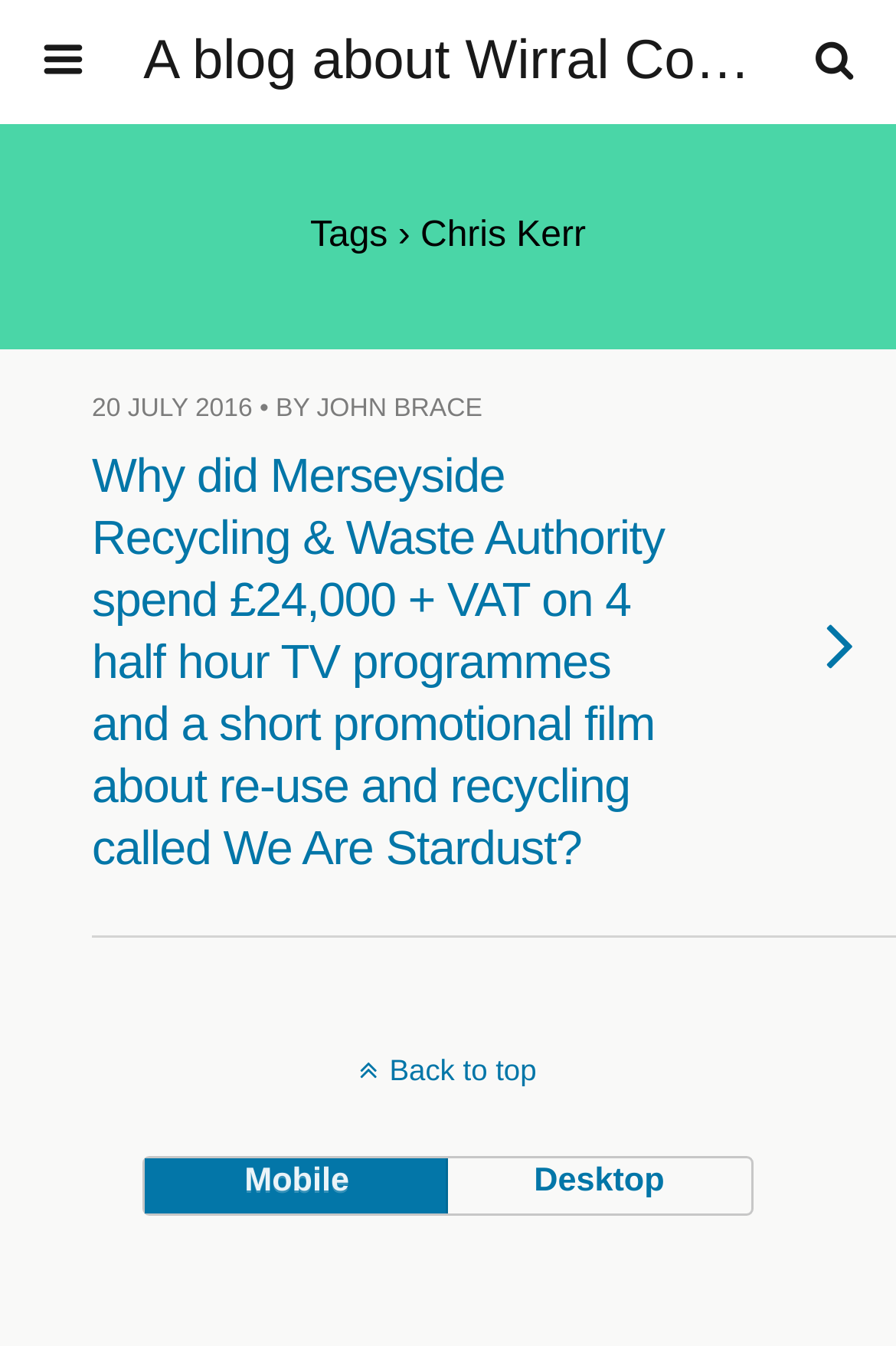Use a single word or phrase to answer the question:
What is the topic of the blog post?

Merseyside Recycling & Waste Authority